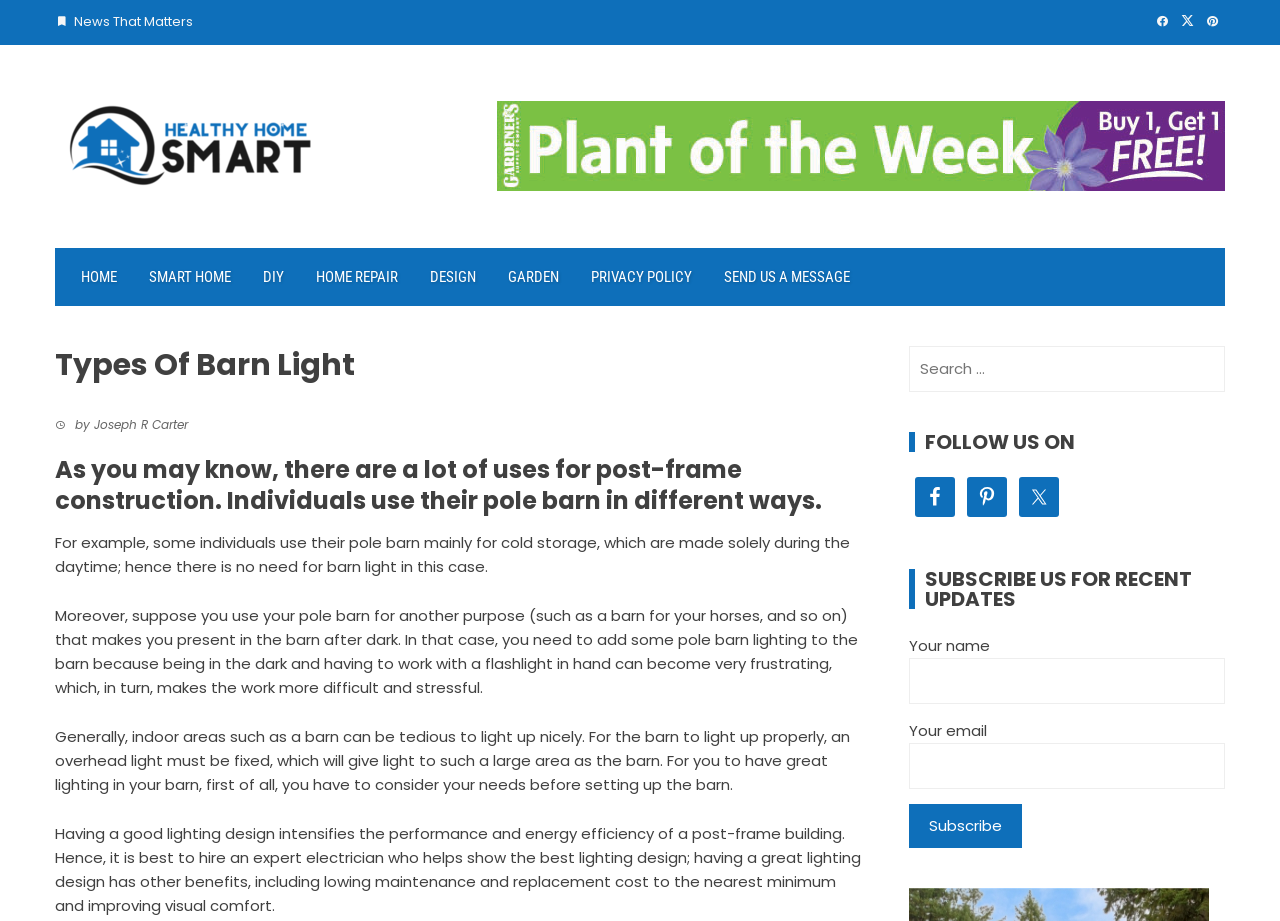Given the webpage screenshot, identify the bounding box of the UI element that matches this description: "Accept Recommended Settings".

None